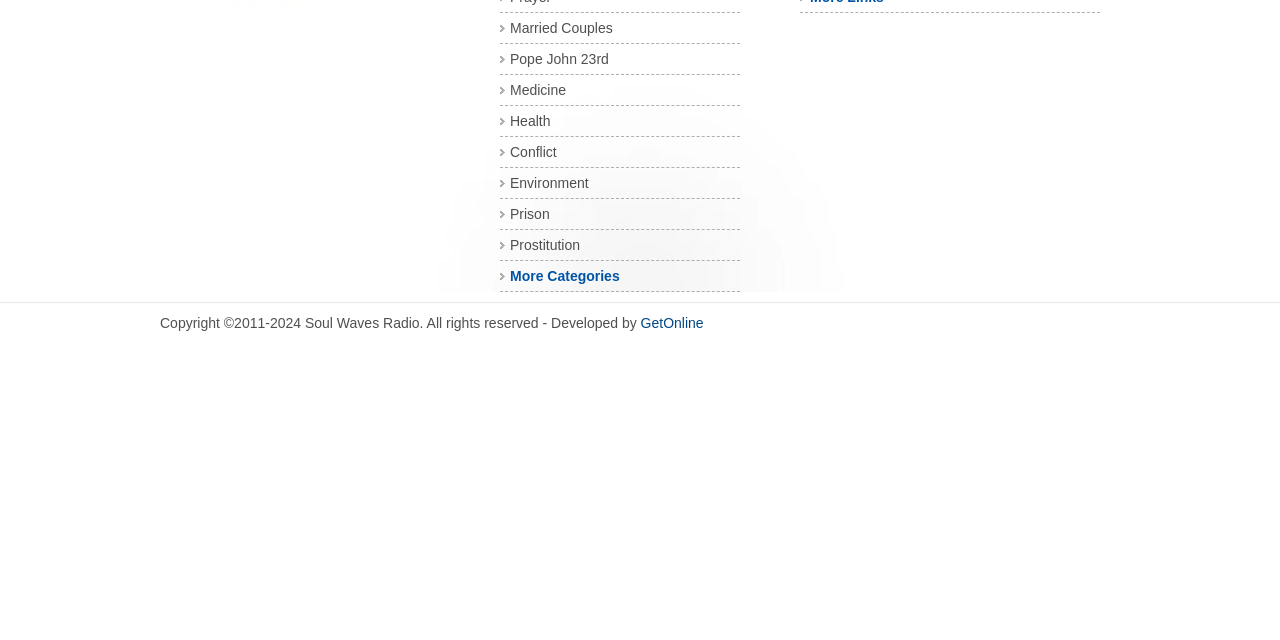Given the webpage screenshot and the description, determine the bounding box coordinates (top-left x, top-left y, bottom-right x, bottom-right y) that define the location of the UI element matching this description: More Categories

[0.398, 0.419, 0.484, 0.444]